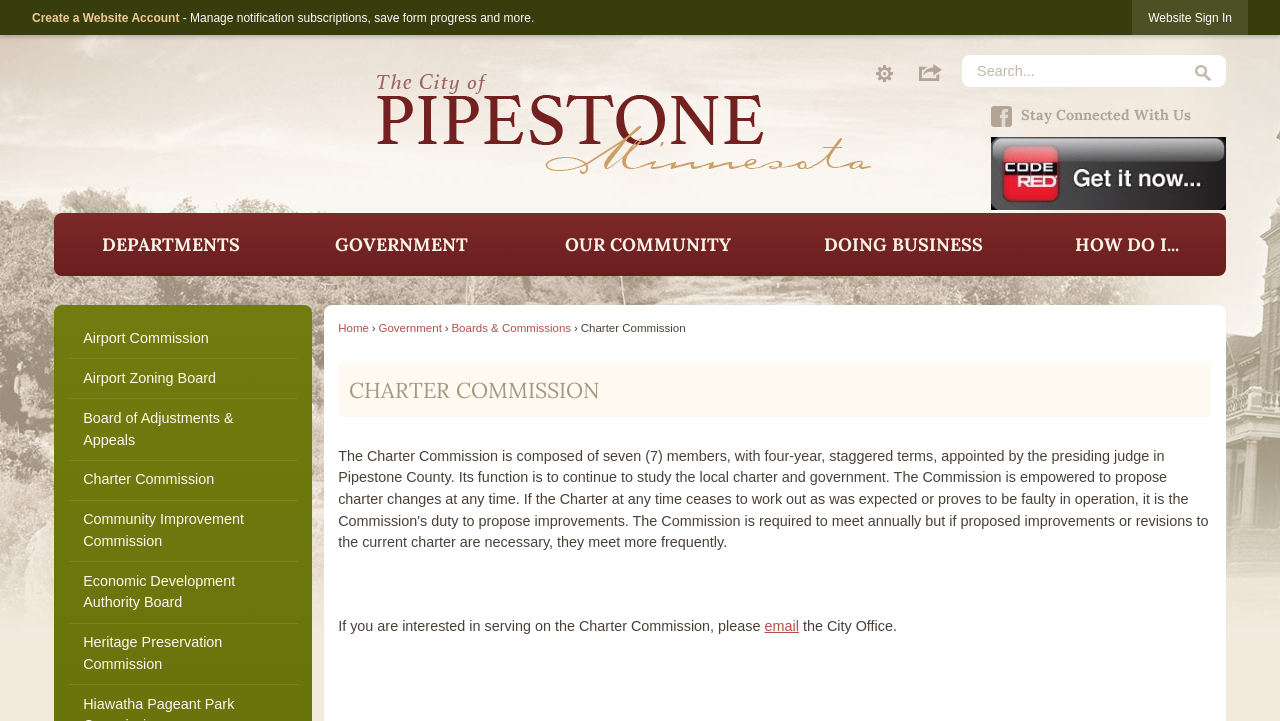Please determine the bounding box coordinates of the element to click on in order to accomplish the following task: "Search for something". Ensure the coordinates are four float numbers ranging from 0 to 1, i.e., [left, top, right, bottom].

[0.752, 0.077, 0.957, 0.121]